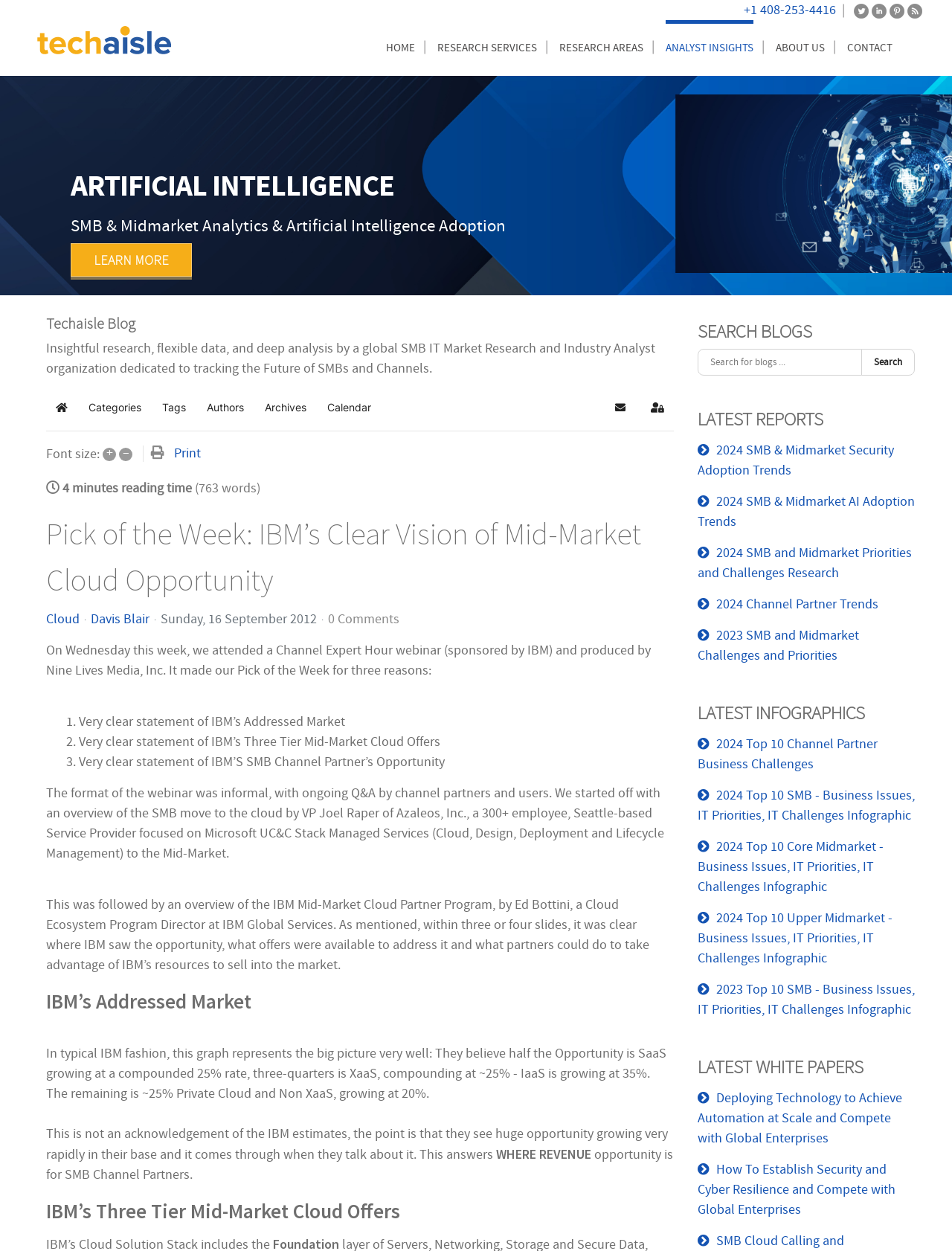Please pinpoint the bounding box coordinates for the region I should click to adhere to this instruction: "Click on the 'LATEST RESEARCH' link".

[0.074, 0.194, 0.232, 0.221]